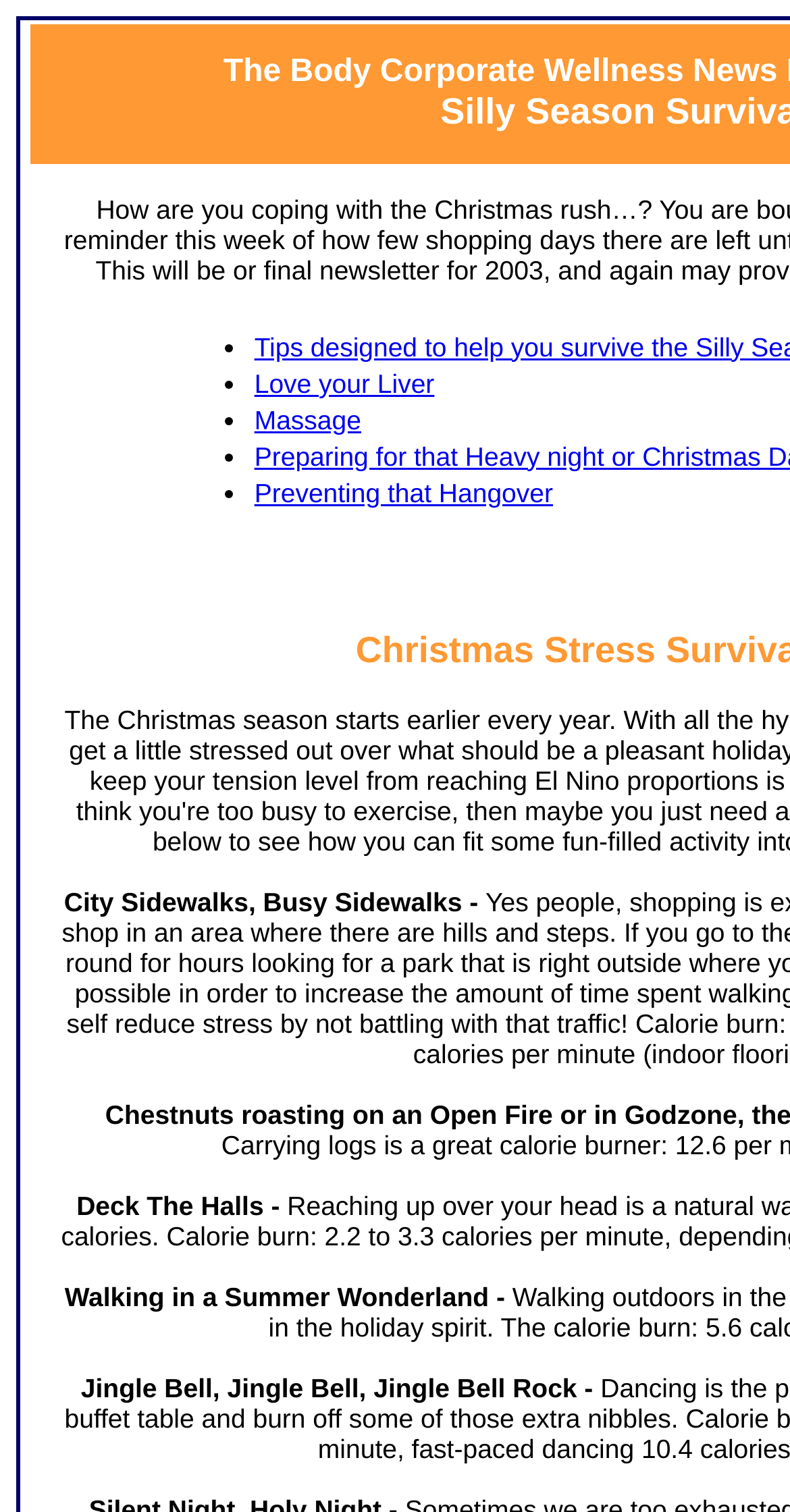Answer the following query concisely with a single word or phrase:
What is the text above 'Deck The Halls -'?

City Sidewalks, Busy Sidewalks -